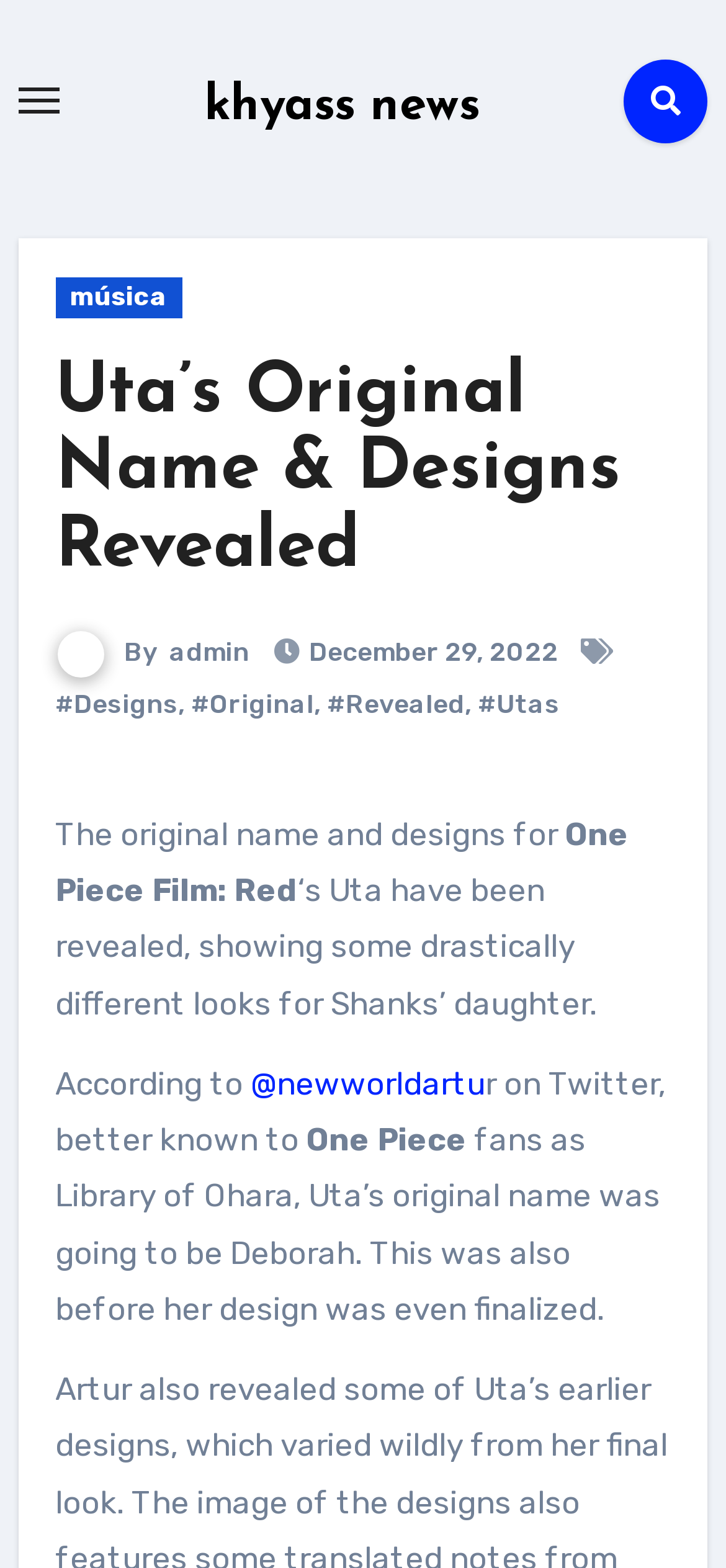Locate the bounding box coordinates of the element to click to perform the following action: 'Check the post author'. The coordinates should be given as four float values between 0 and 1, in the form of [left, top, right, bottom].

[0.233, 0.406, 0.344, 0.426]